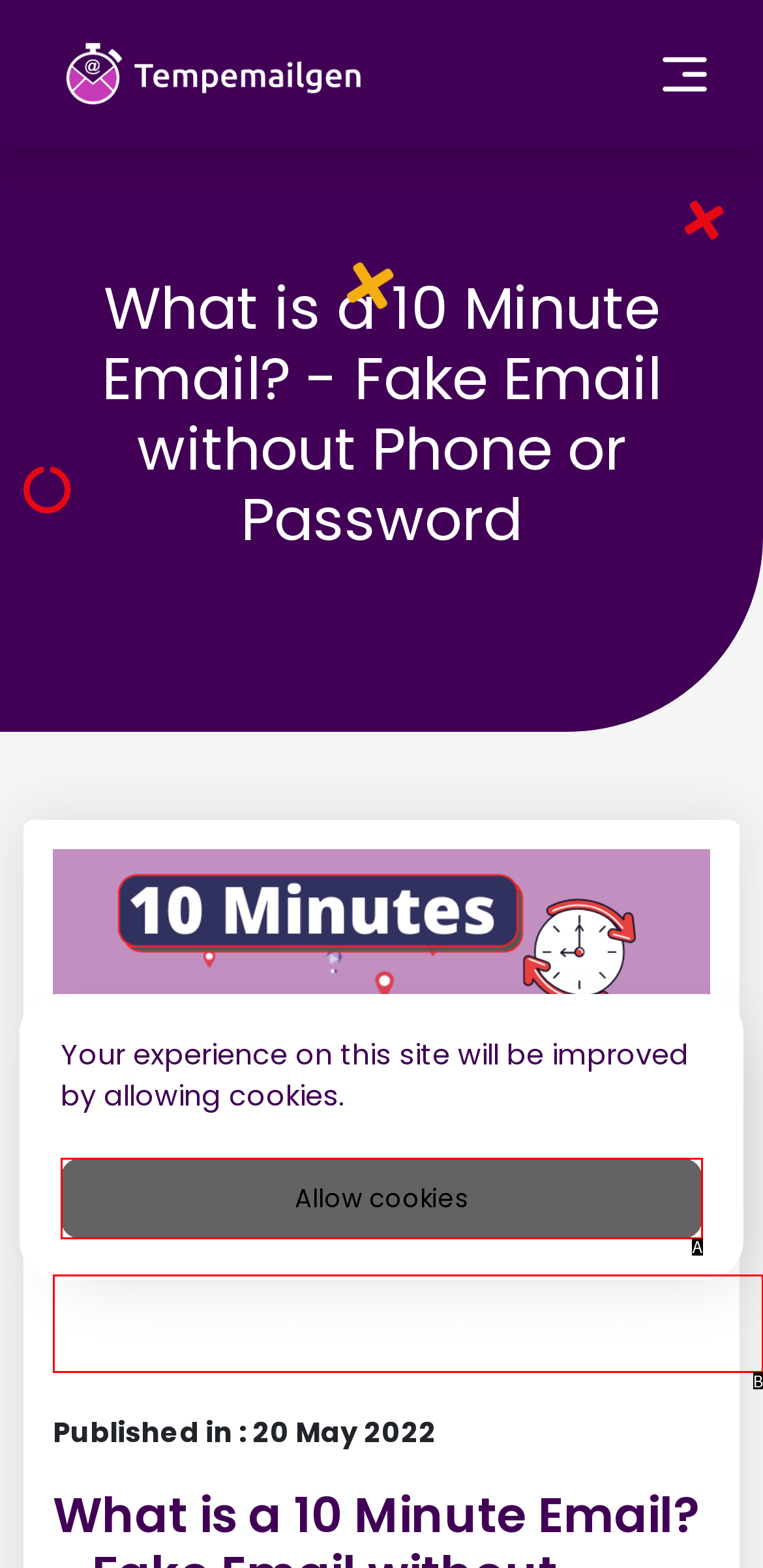Determine which HTML element corresponds to the description: Allow cookies. Provide the letter of the correct option.

A